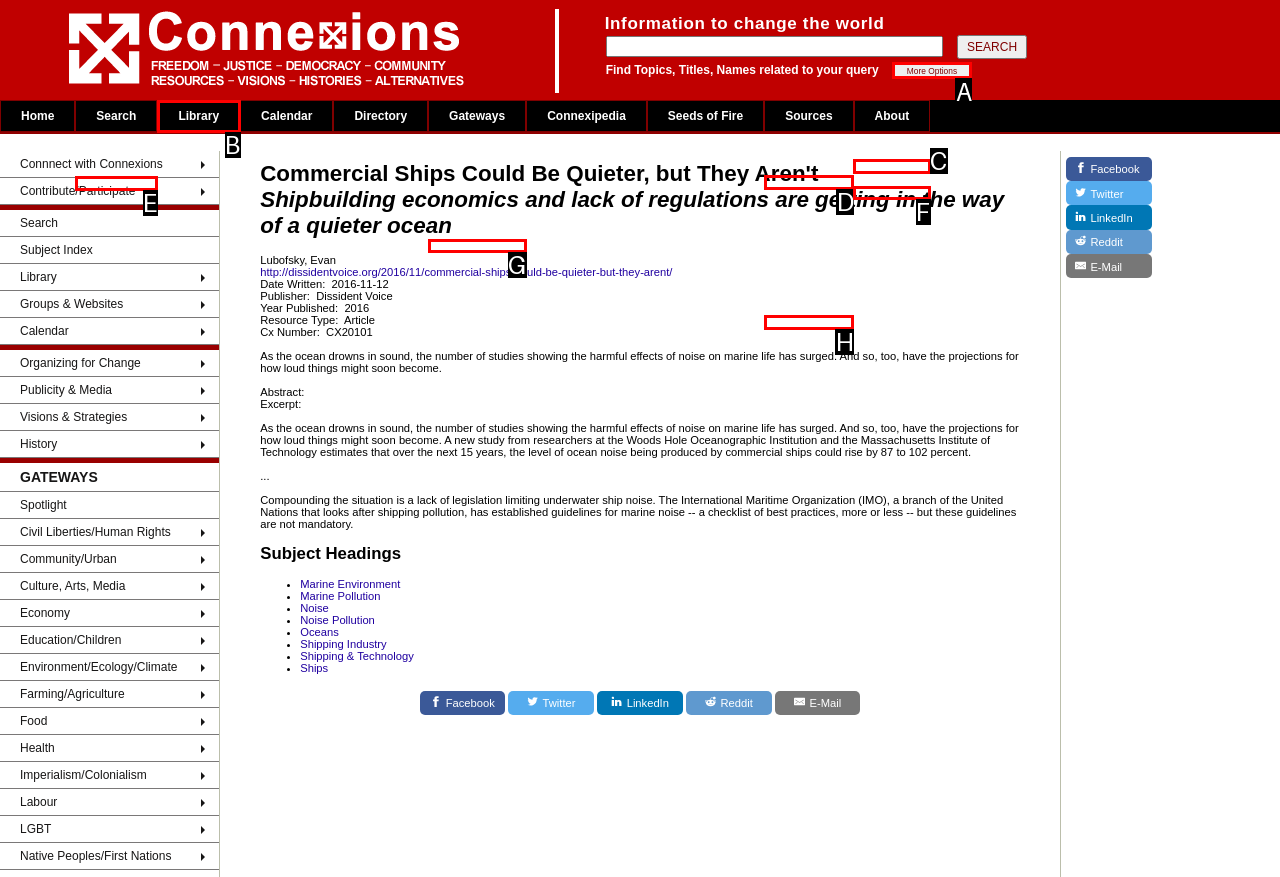Select the proper HTML element to perform the given task: Click on the link 'Bank' Answer with the corresponding letter from the provided choices.

None